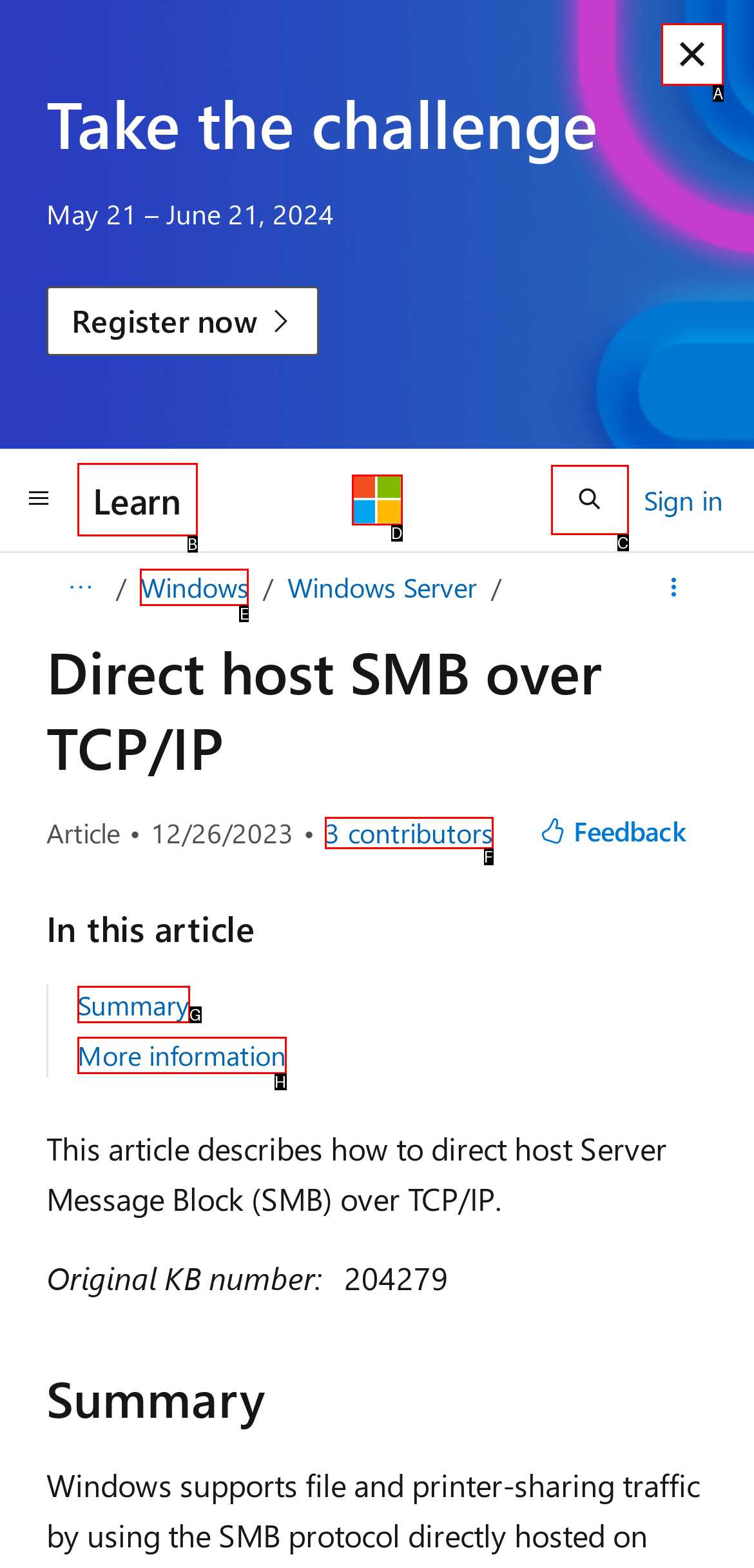Which HTML element among the options matches this description: 3 contributors? Answer with the letter representing your choice.

F